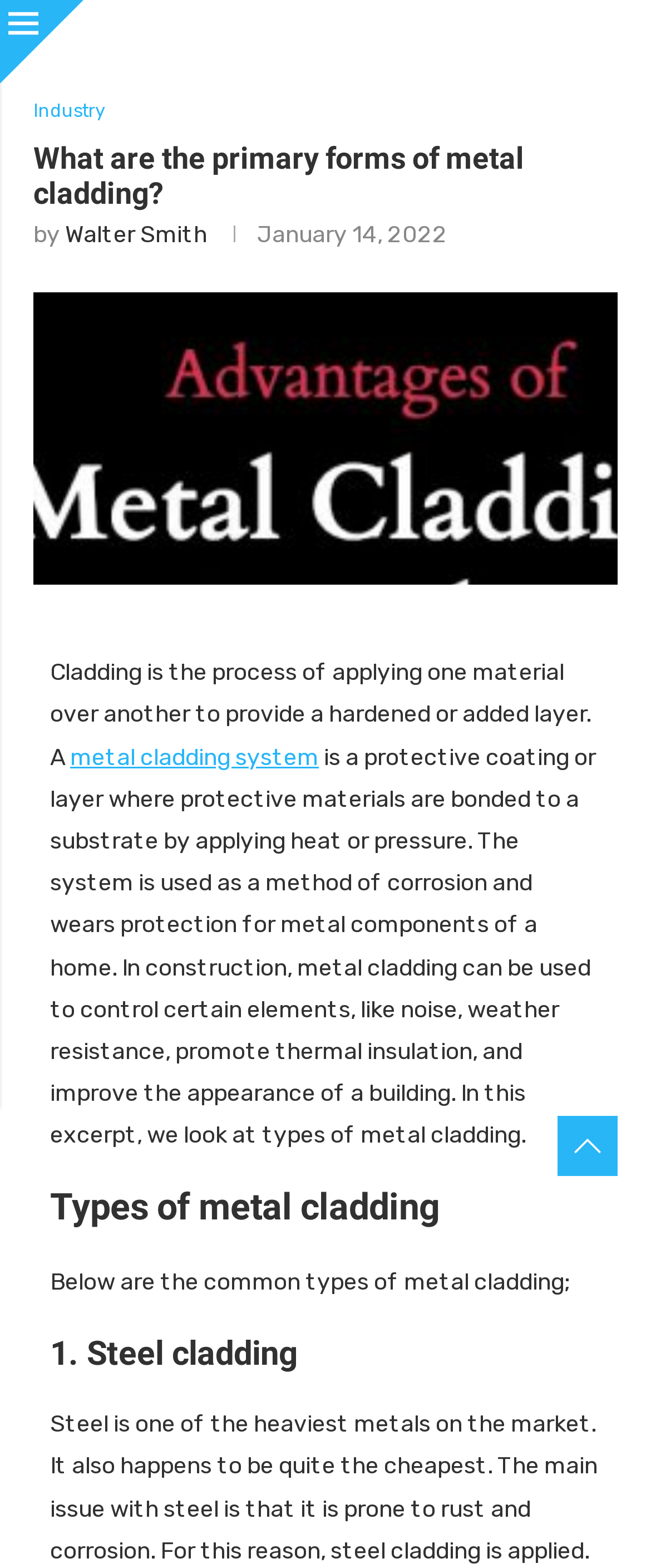Convey a detailed summary of the webpage, mentioning all key elements.

The webpage is about metal cladding, a process of applying one material over another to provide a hardened or added layer. At the top left corner, there is a small image and a link. Below the image, there is a heading that reads "What are the primary forms of metal cladding?" followed by the author's name, "Walter Smith", and the date "January 14, 2022". 

On the left side of the page, there are two links, "Industry" and another unnamed link. The main content of the page starts with a paragraph that explains what metal cladding is, including its purpose and benefits in construction, such as corrosion and wear protection, noise control, weather resistance, thermal insulation, and improved appearance.

Below the introductory paragraph, there is a heading "Types of metal cladding" followed by a list of common types of metal cladding. The first item on the list is "1. Steel cladding", which is a heading. The webpage likely continues to explain other types of metal cladding below this point.